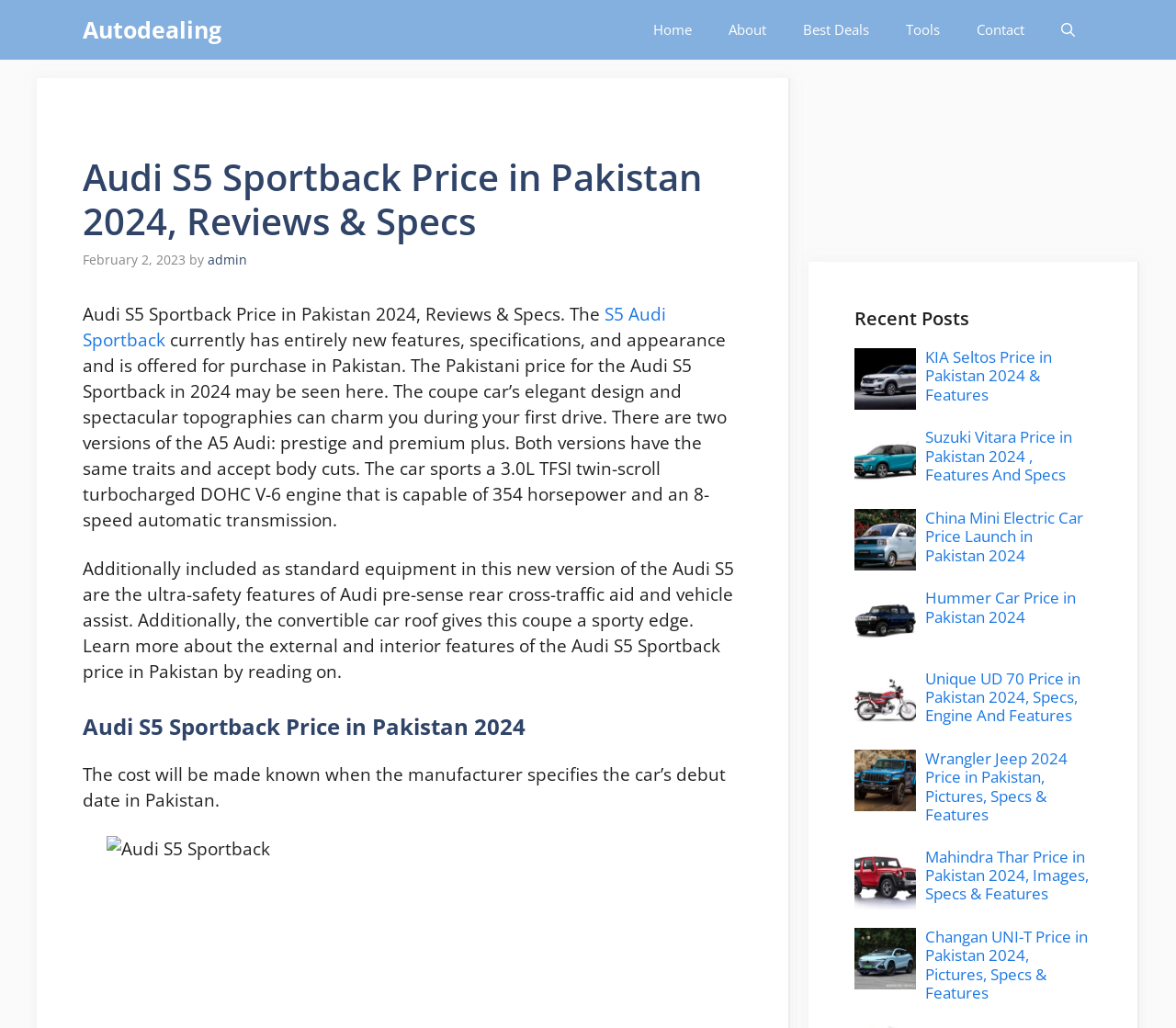Locate the bounding box of the UI element defined by this description: "S5 Audi Sportback". The coordinates should be given as four float numbers between 0 and 1, formatted as [left, top, right, bottom].

[0.07, 0.294, 0.566, 0.341]